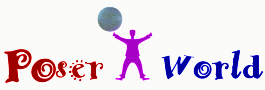What shape is the graphic replacing the letter 'o'?
Examine the webpage screenshot and provide an in-depth answer to the question.

The caption states that the letter 'o' in 'Poser' is creatively replaced with a circular graphic, which adds visual interest to the logo design.